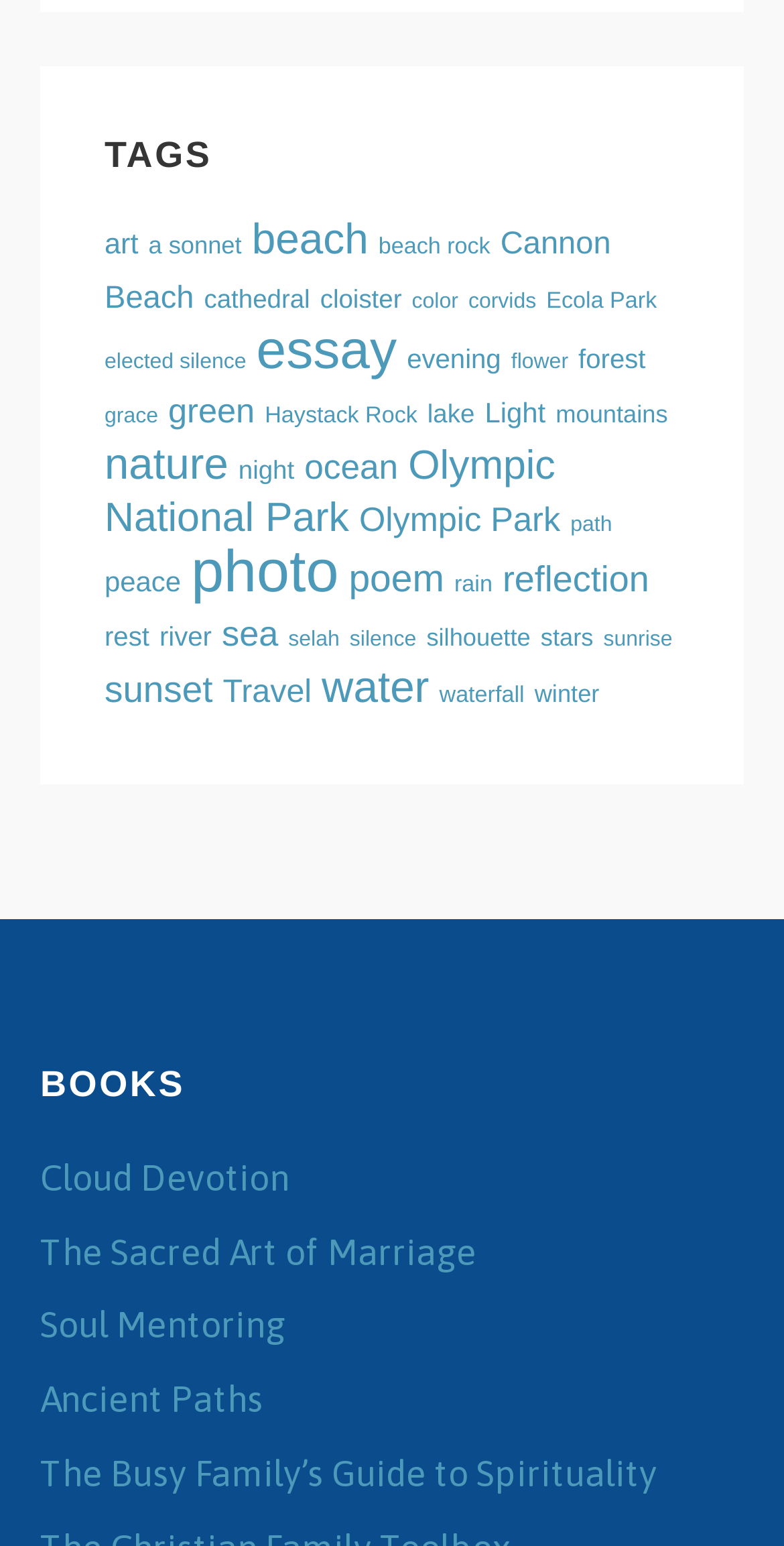Locate the bounding box coordinates of the segment that needs to be clicked to meet this instruction: "read 'Cloud Devotion' book".

[0.051, 0.748, 0.369, 0.775]